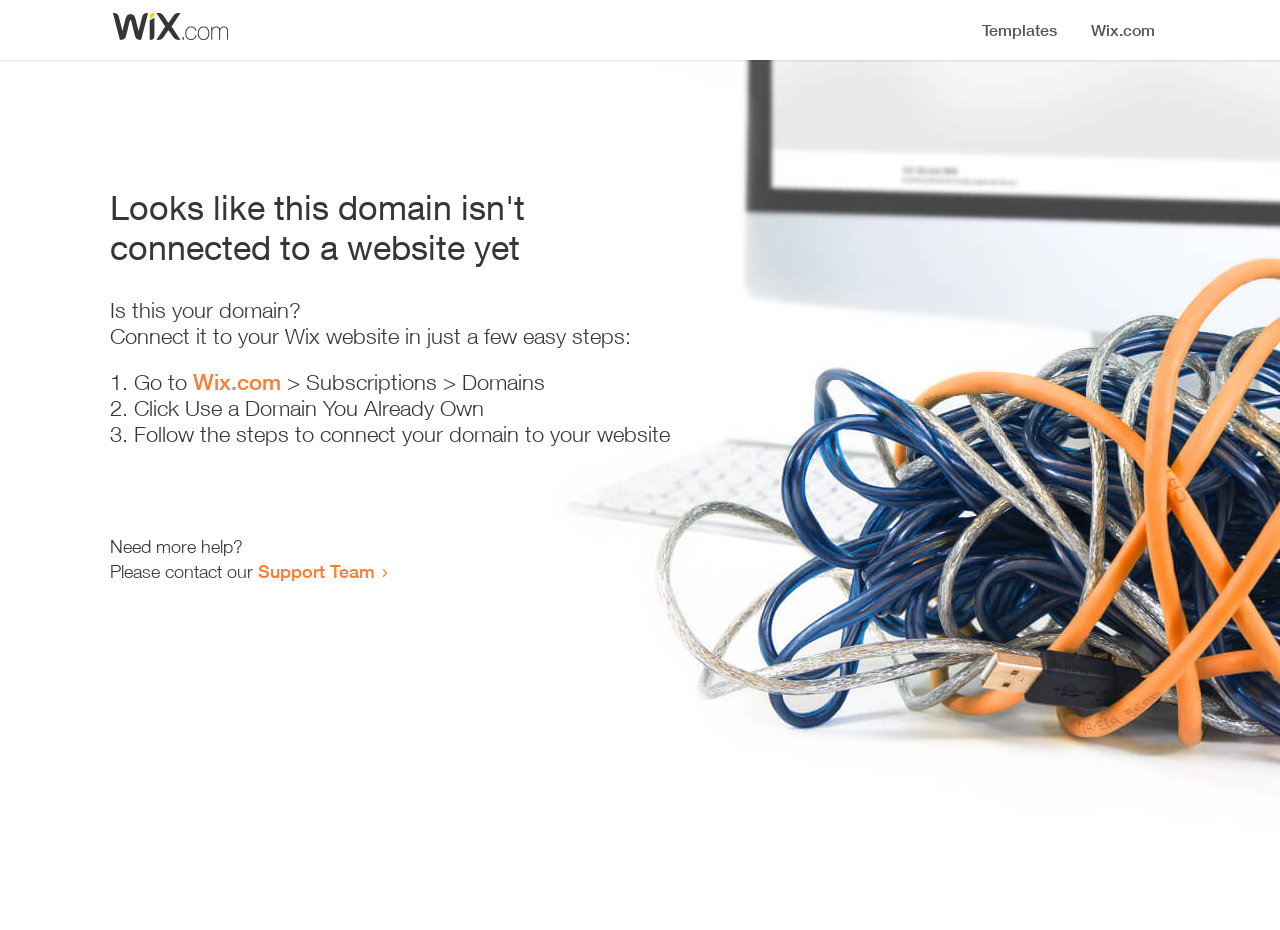Predict the bounding box coordinates for the UI element described as: "Support Team". The coordinates should be four float numbers between 0 and 1, presented as [left, top, right, bottom].

[0.202, 0.602, 0.293, 0.626]